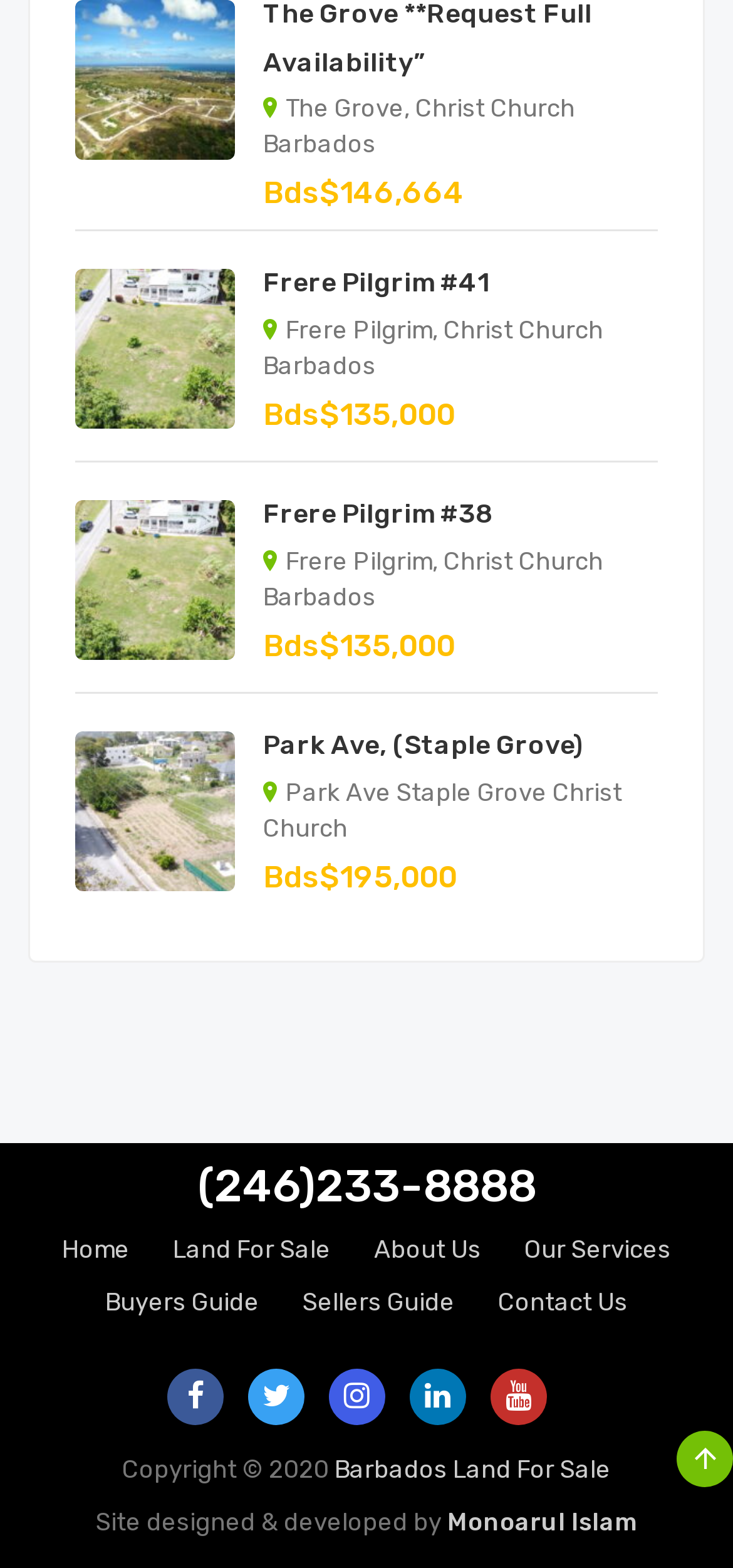Identify the bounding box coordinates of the region that needs to be clicked to carry out this instruction: "View the 'Park Ave, (Staple Grove)' property". Provide these coordinates as four float numbers ranging from 0 to 1, i.e., [left, top, right, bottom].

[0.359, 0.466, 0.797, 0.486]